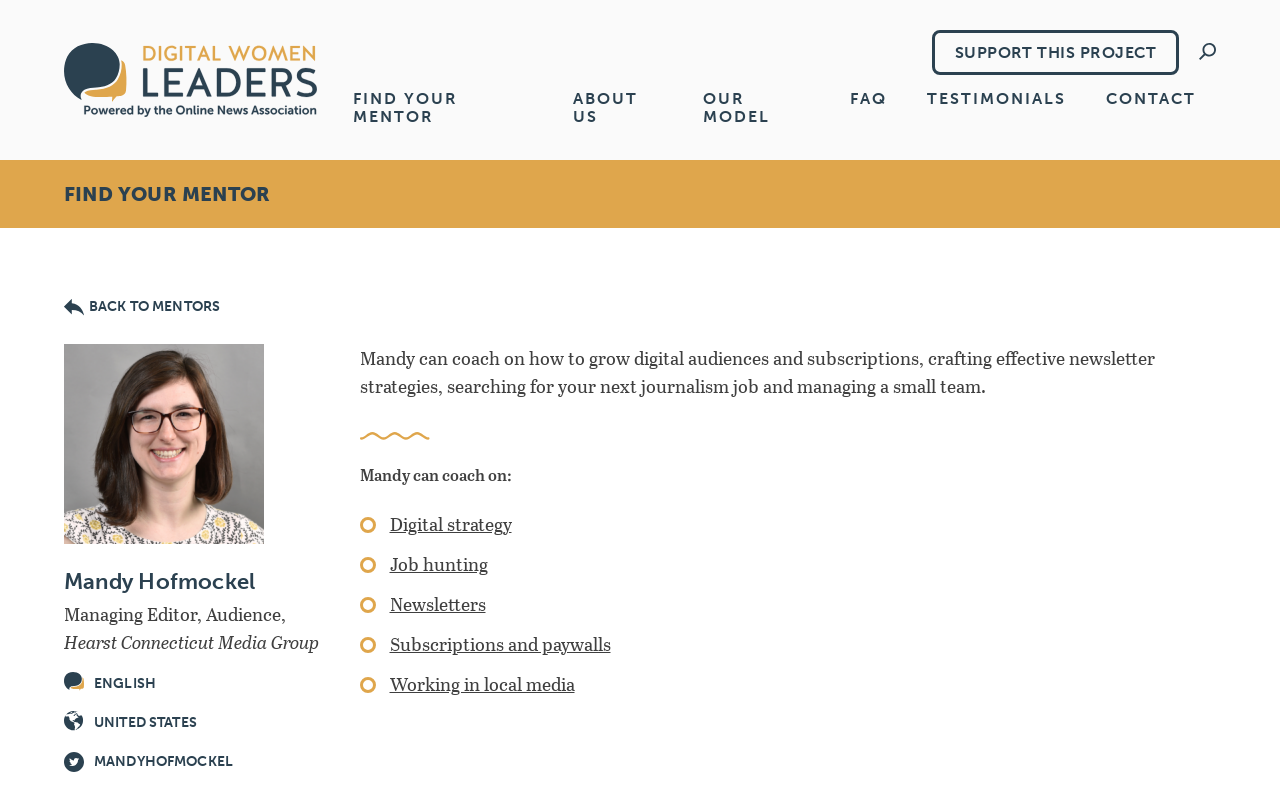Show the bounding box coordinates of the element that should be clicked to complete the task: "View Mandy Hofmockel's profile".

[0.05, 0.939, 0.182, 0.969]